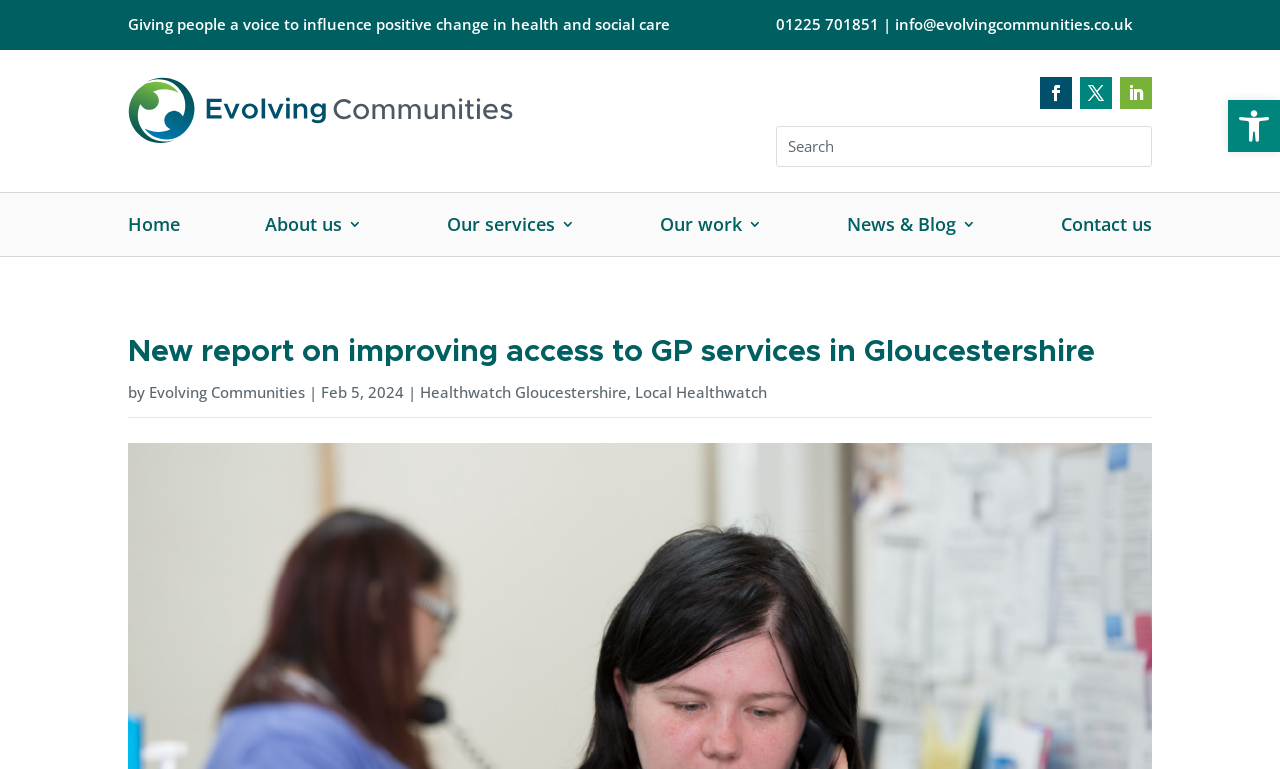Examine the screenshot and answer the question in as much detail as possible: What is the date of the report?

I found the date of the report by reading the text below the main heading, which states 'Feb 5, 2024'. This suggests that the report was published on February 5, 2024.